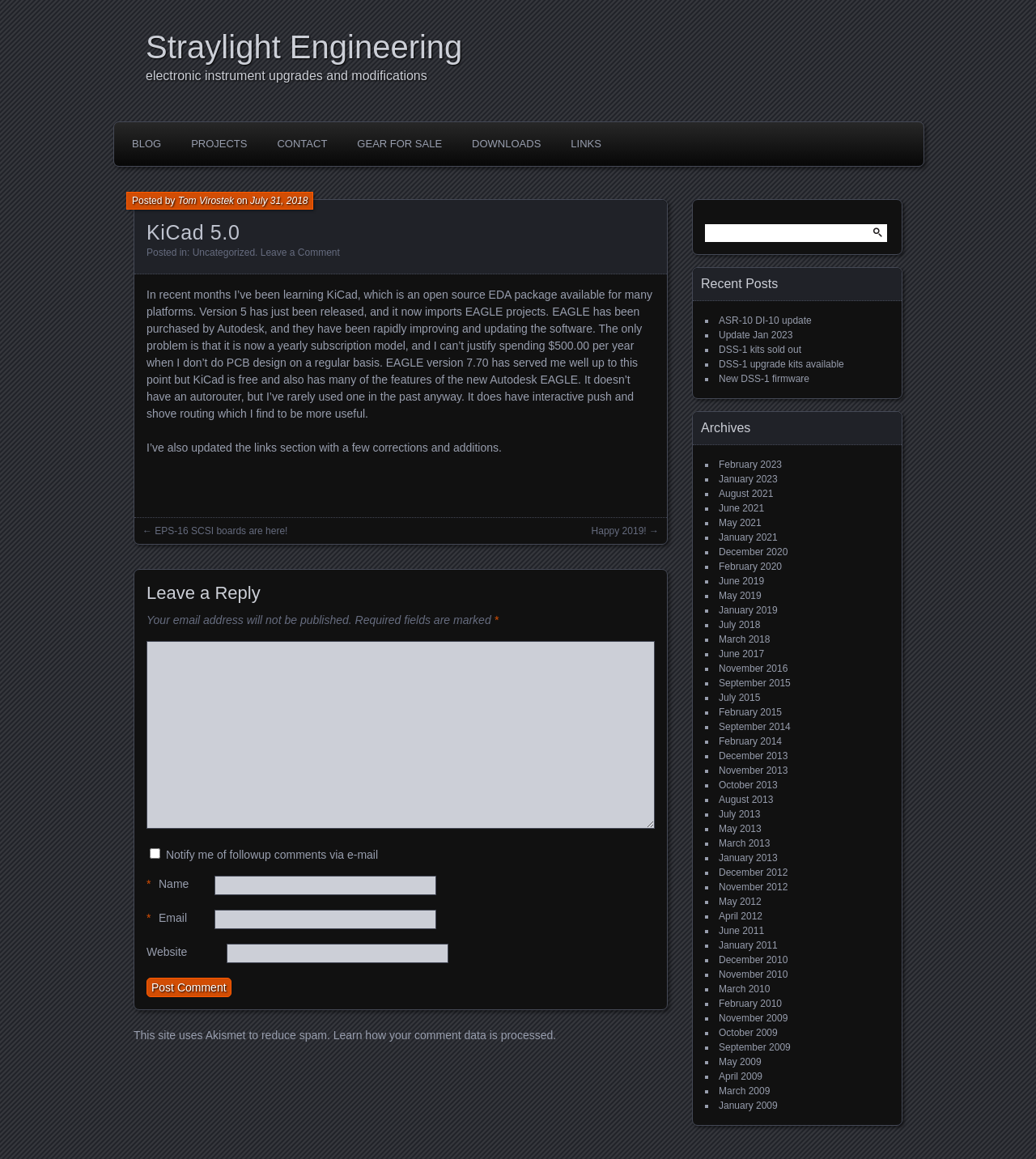Pinpoint the bounding box coordinates for the area that should be clicked to perform the following instruction: "Post a comment".

[0.141, 0.843, 0.223, 0.86]